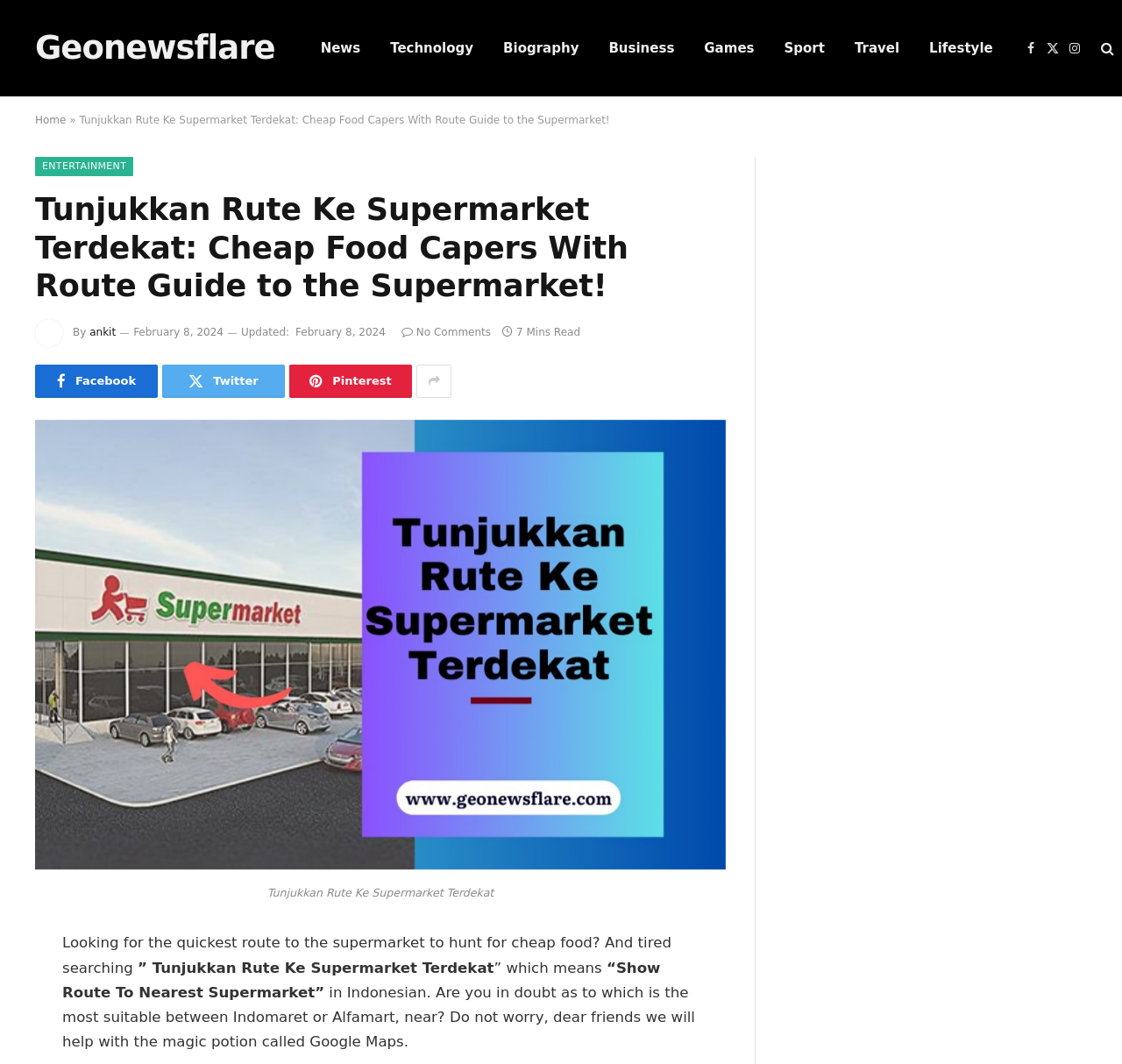What is the headline of the webpage?

Tunjukkan Rute Ke Supermarket Terdekat: Cheap Food Capers With Route Guide to the Supermarket!